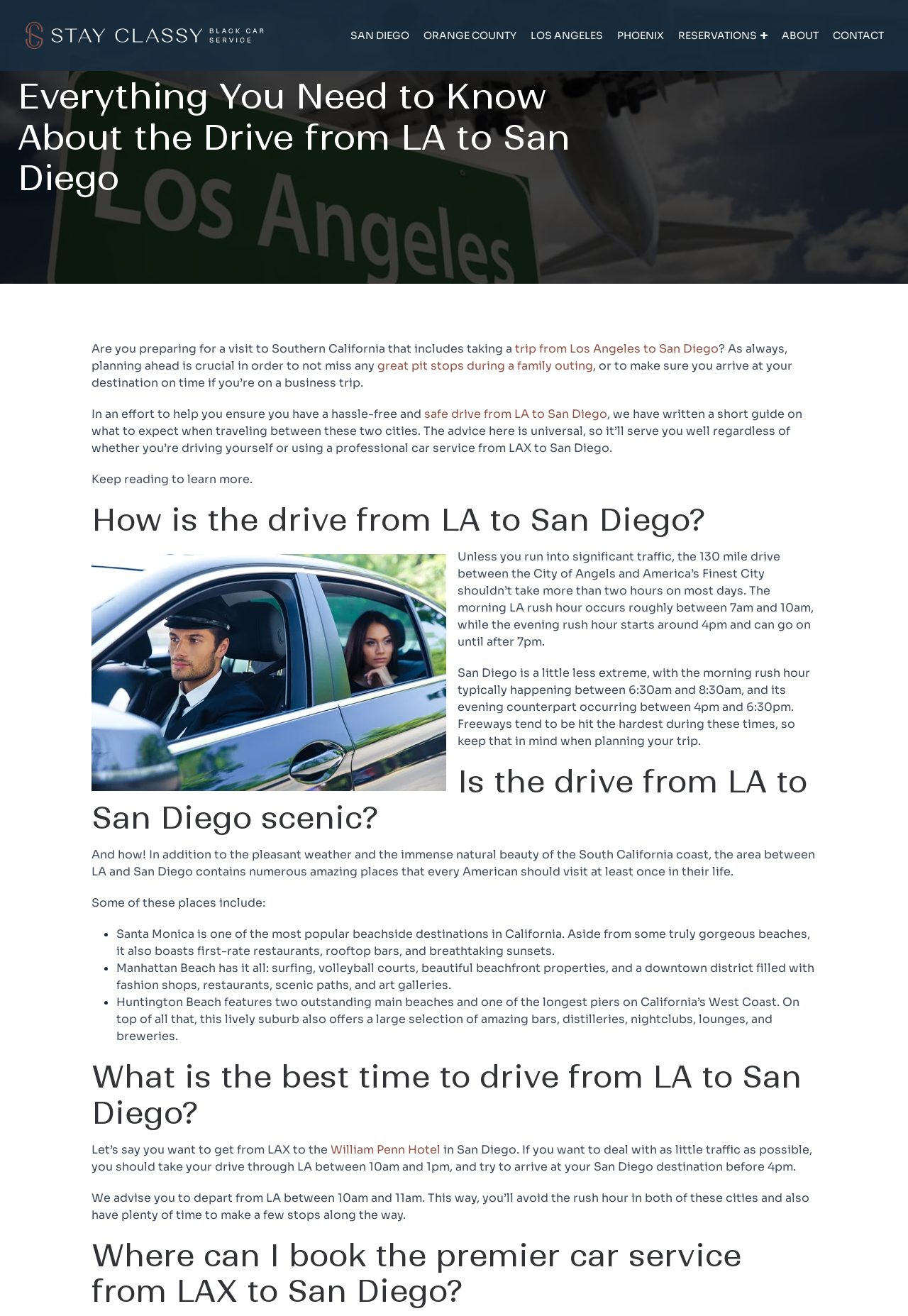Please specify the bounding box coordinates of the clickable section necessary to execute the following command: "Learn about the scenic drive from LA to San Diego".

[0.101, 0.644, 0.898, 0.668]